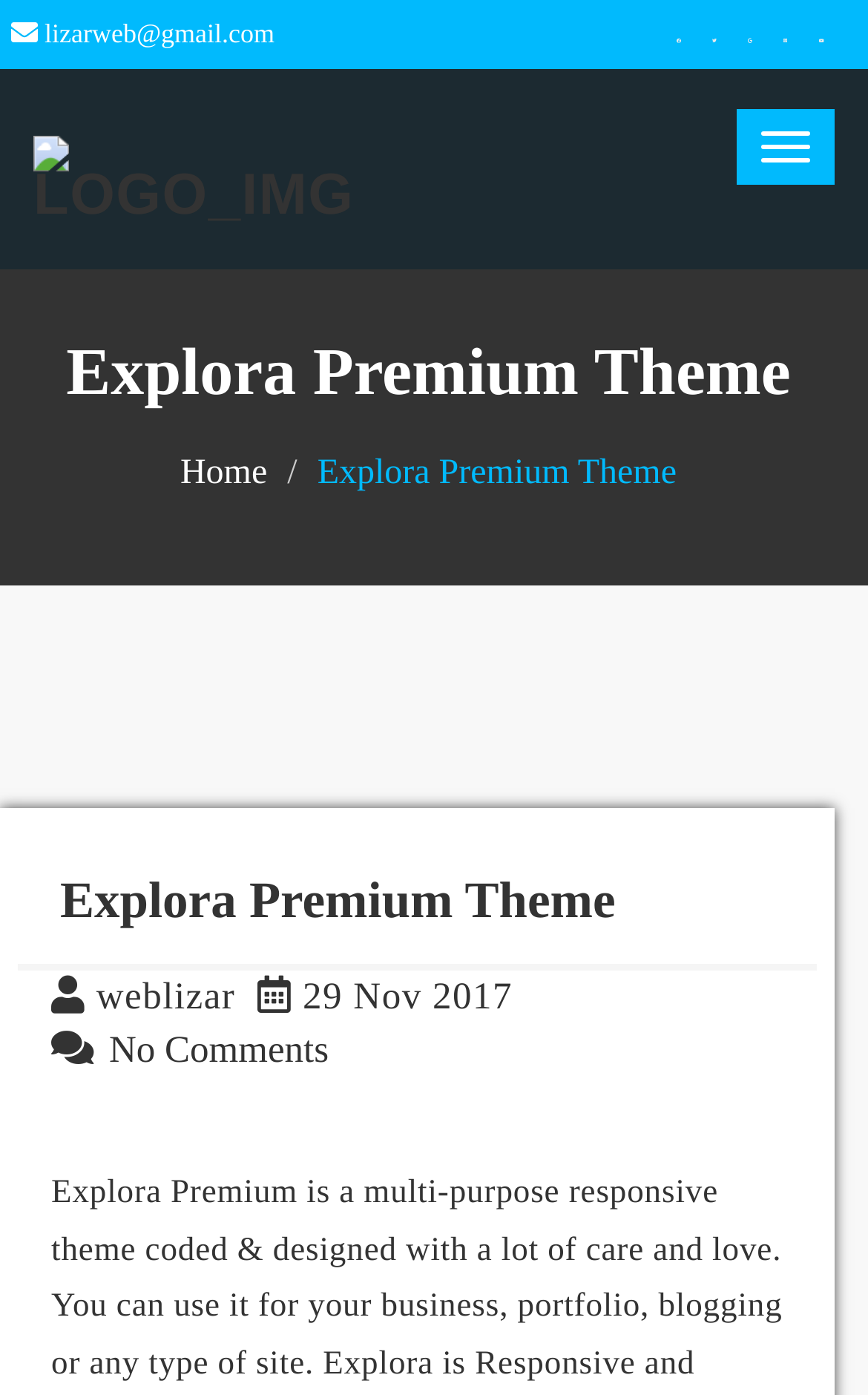Generate a thorough explanation of the webpage's elements.

The webpage is about the Explora Premium Theme, specifically featuring Facebook Feed Pro. At the top left, there is a text displaying an email address "lizarweb@gmail.com". To the right of the email, there are five social media icons, each represented by a Unicode character. 

Below the email and social media icons, there is a navigation button labeled "Toggle navigation" that controls the navbar. To the left of the navigation button, there are two links, one of which is a logo image. The logo image is positioned at the top left corner of the page.

The main heading "Explora Premium Theme" is centered at the top of the page. Below the heading, there is a link labeled "Home" positioned at the top left. 

The main content of the page is divided into two sections. The left section contains a figcaption with a heading "Explora Premium Theme" and a link with the same label. The right section contains two links, one with a Unicode character and the text "weblizar", and another with a Unicode character and the text "29 Nov 2017". 

At the bottom of the page, there is a text "No Comments".